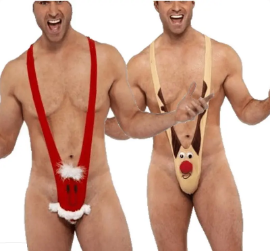Provide a thorough description of the image presented.

This playful image features a man wearing two festive mankinis, designed for holiday fun. On the left, he sports a vibrant red mankini with a fluffy white trim, reminiscent of Santa Claus, complete with a cheeky smile. On the right, he dons a tan mankini styled like a reindeer, complete with a red nose and whimsical details that add to the festive spirit. The playful presentation and humorous nature of these outfits make them ideal for holiday parties or jovial celebrations, highlighting a unique and cheeky approach to Christmas attire.